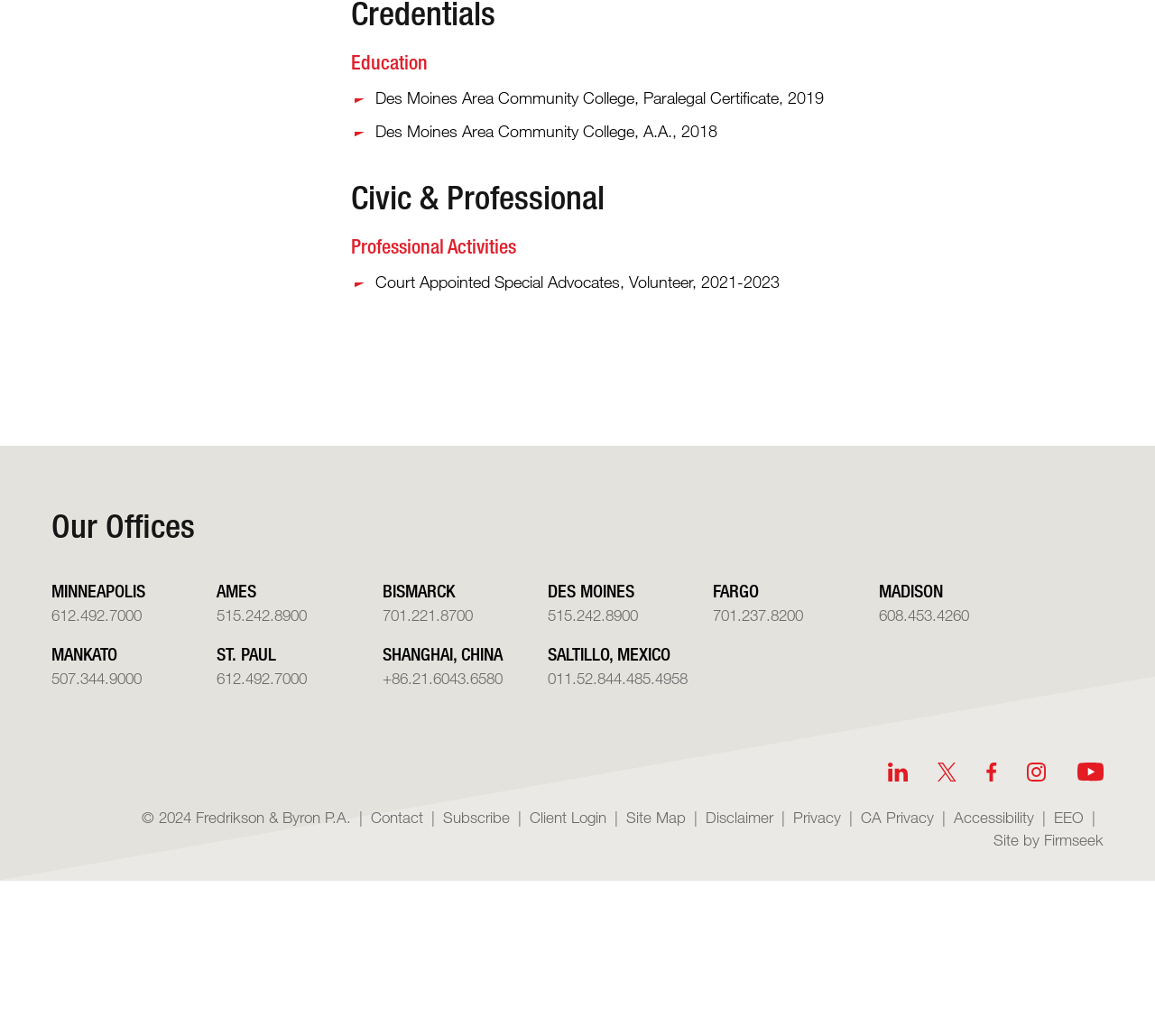What is the name of the organization where the volunteer work was done?
Answer the question with a detailed and thorough explanation.

The name of the organization where the volunteer work was done can be found in the 'Professional Activities' section, which lists 'Court Appointed Special Advocates, Volunteer, 2021-2023'.